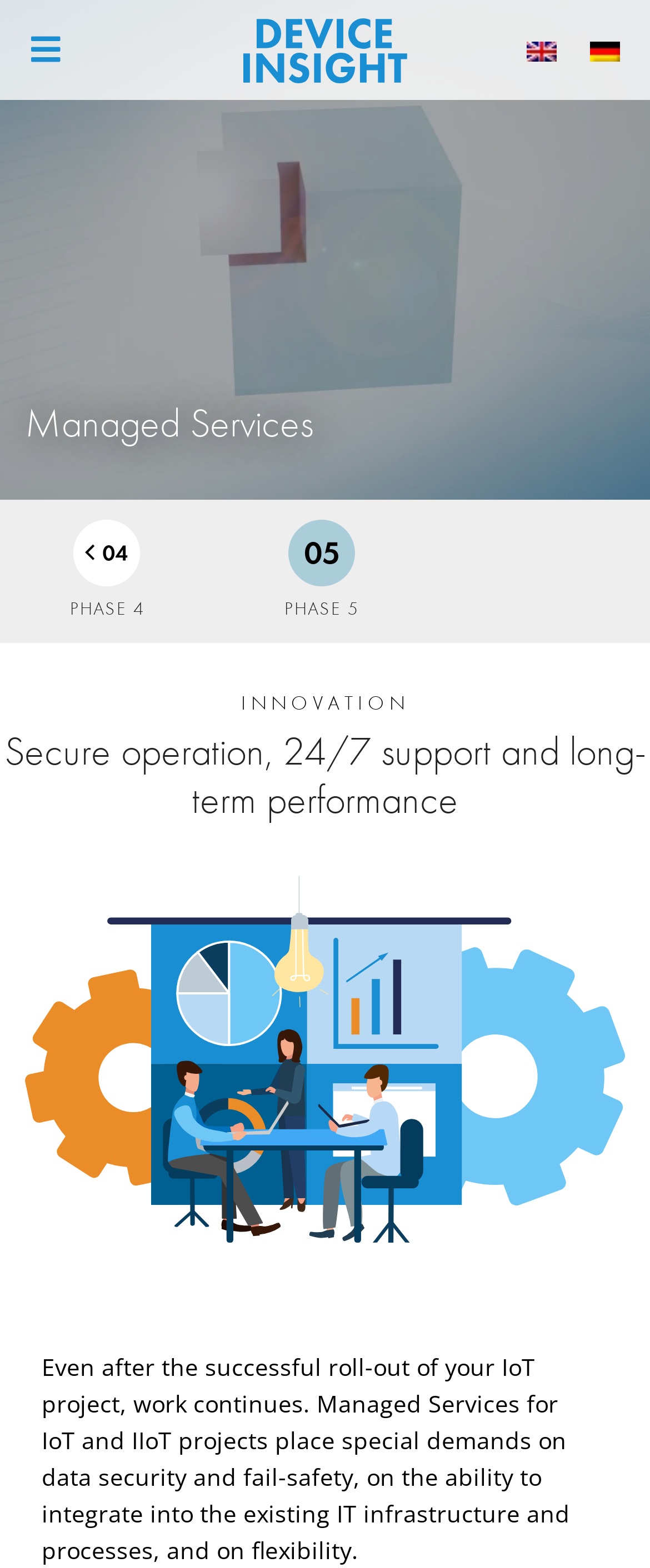What is the language of the webpage?
Based on the screenshot, provide your answer in one word or phrase.

English or German